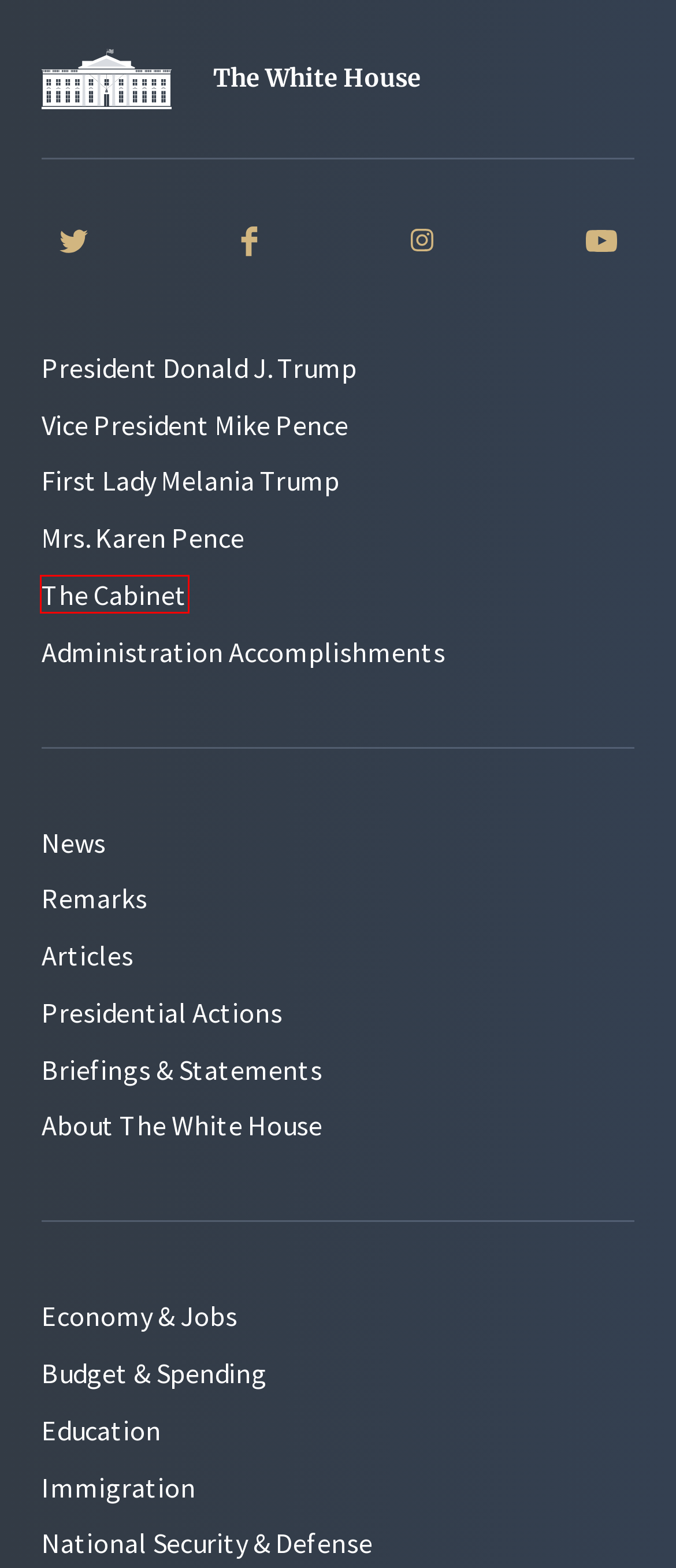Consider the screenshot of a webpage with a red bounding box around an element. Select the webpage description that best corresponds to the new page after clicking the element inside the red bounding box. Here are the candidates:
A. National Security & Defense – The White House
B. Remarks – The White House
C. Immigration – The White House
D. About The White House – The White House
E. Budget & Spending – The White House
F. Trump Administration Accomplishments – The White House
G. Briefings & Statements – The White House
H. The Cabinet – The White House

H